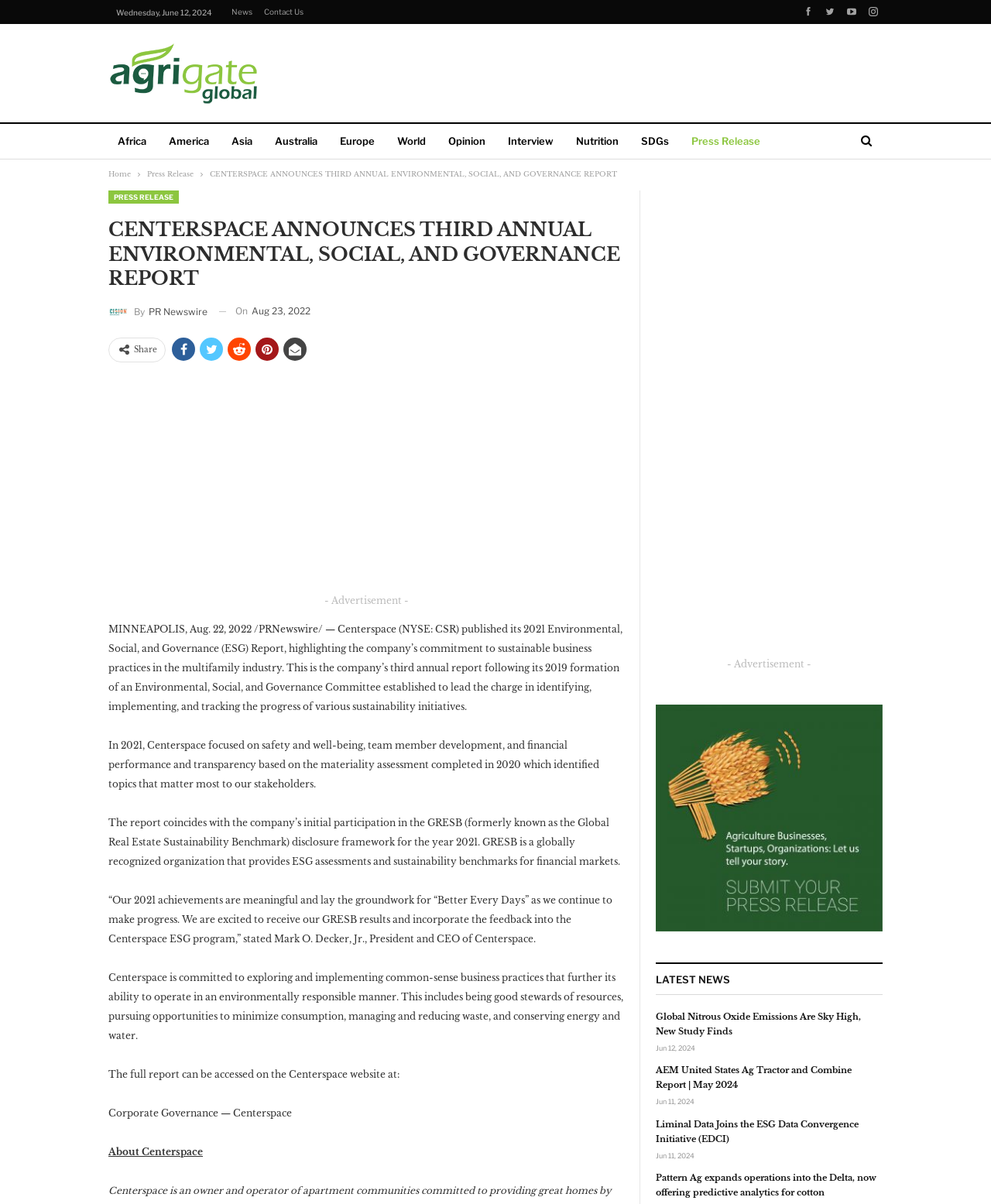What is the name of the CEO of Centerspace?
Using the information from the image, answer the question thoroughly.

I found the name of the CEO of Centerspace by reading the text content of the webpage, specifically the quote attributed to 'Mark O. Decker, Jr., President and CEO of Centerspace'.